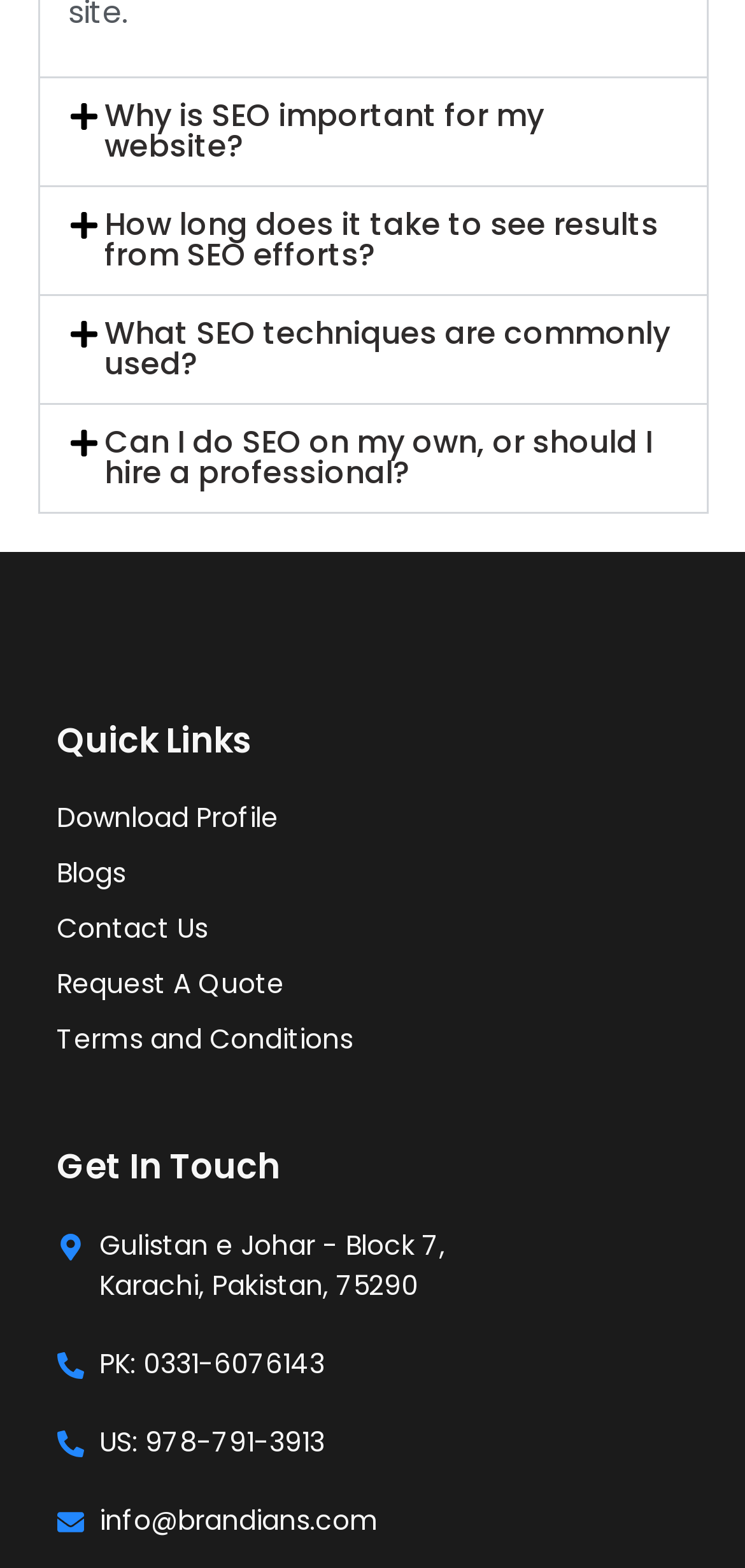How many links are there in the Quick Links section?
Look at the screenshot and provide an in-depth answer.

I counted the number of link elements in the Quick Links section and found that there are 5 links: 'Download Profile', 'Blogs', 'Contact Us', 'Request A Quote', and 'Terms and Conditions'.